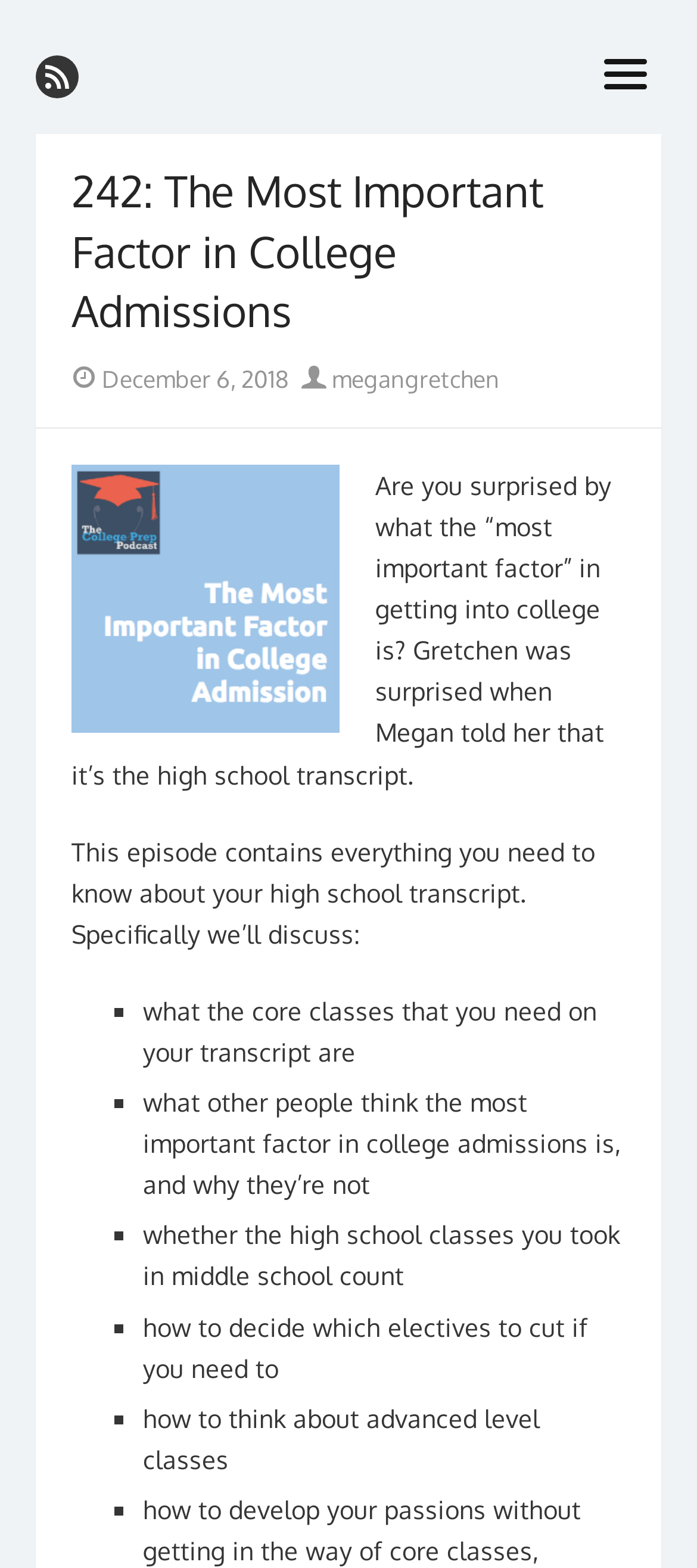Using floating point numbers between 0 and 1, provide the bounding box coordinates in the format (top-left x, top-left y, bottom-right x, bottom-right y). Locate the UI element described here: December 6, 2018December 10, 2018

[0.146, 0.232, 0.415, 0.25]